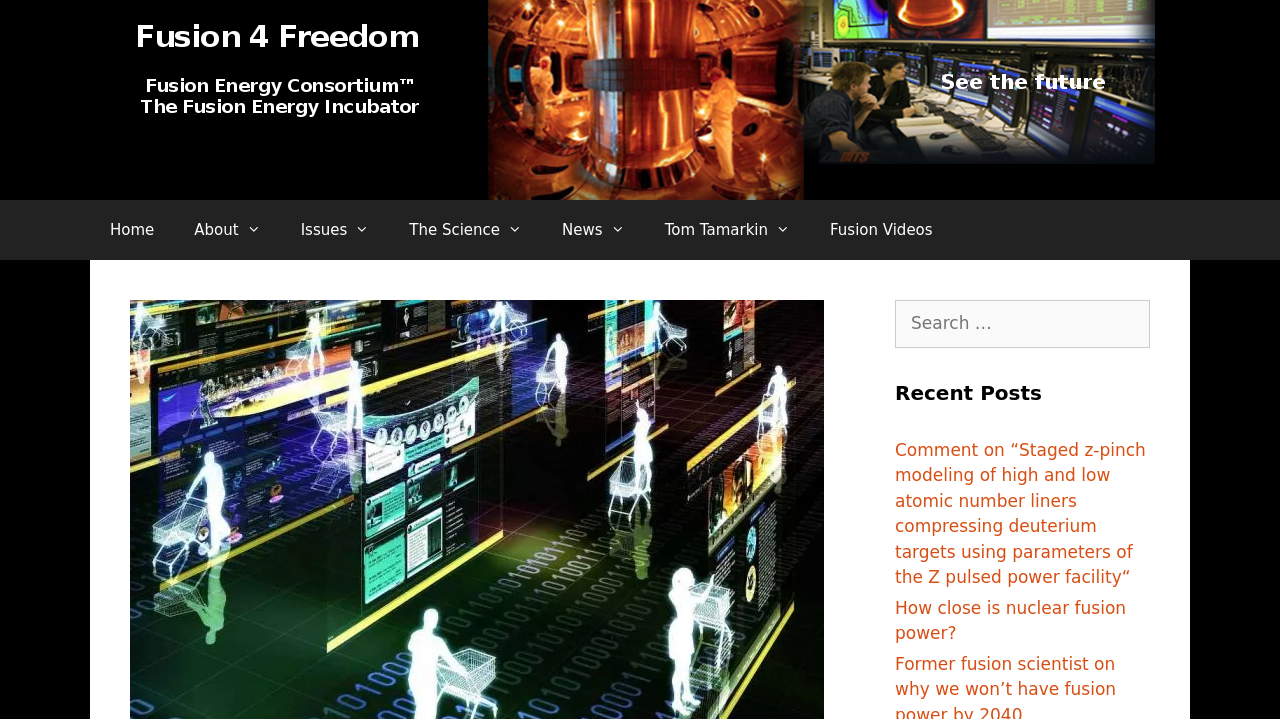Find and provide the bounding box coordinates for the UI element described here: "Home". The coordinates should be given as four float numbers between 0 and 1: [left, top, right, bottom].

[0.07, 0.278, 0.136, 0.362]